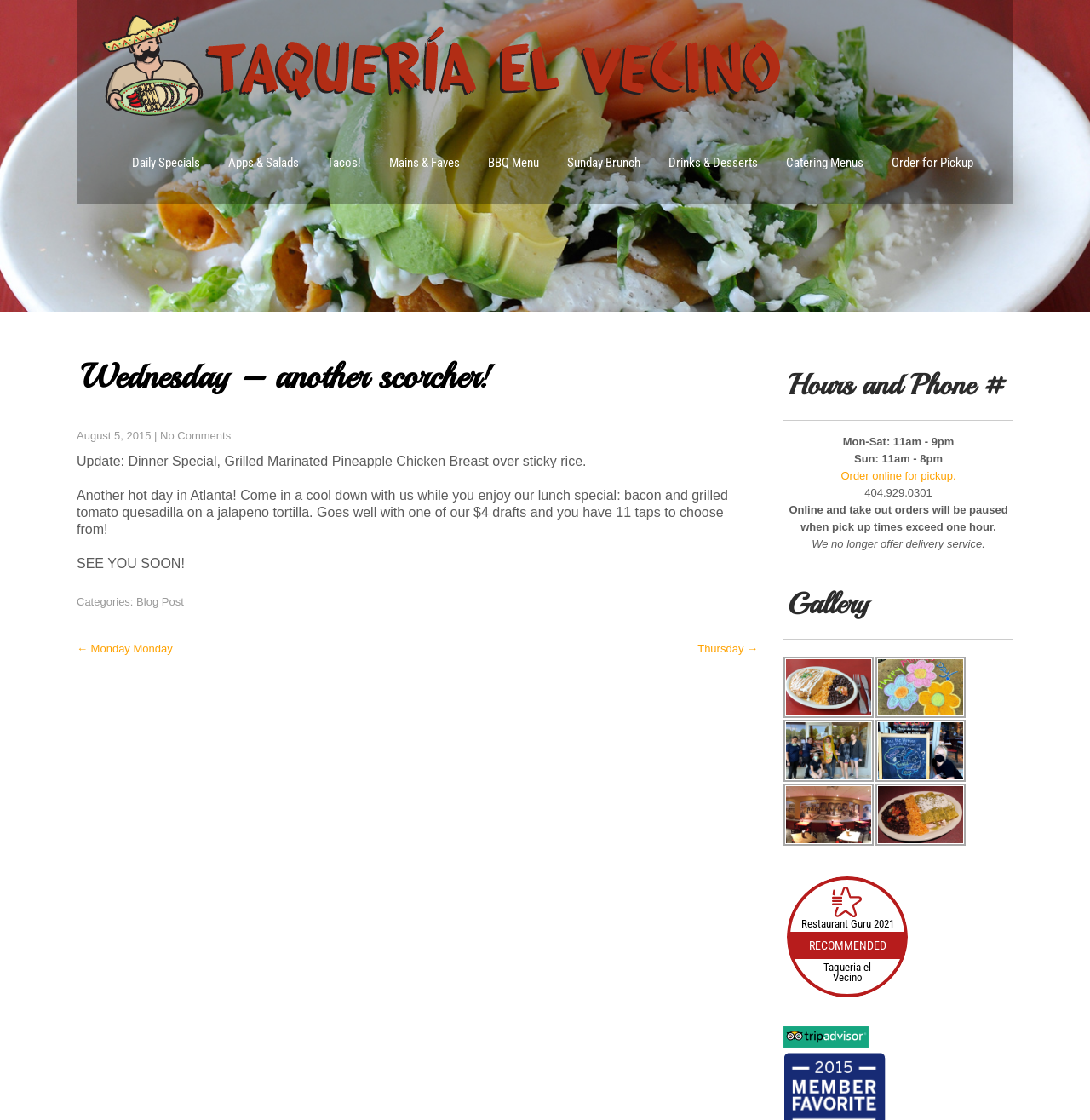Determine the bounding box coordinates for the UI element described. Format the coordinates as (top-left x, top-left y, bottom-right x, bottom-right y) and ensure all values are between 0 and 1. Element description: Daily Specials

[0.109, 0.111, 0.195, 0.183]